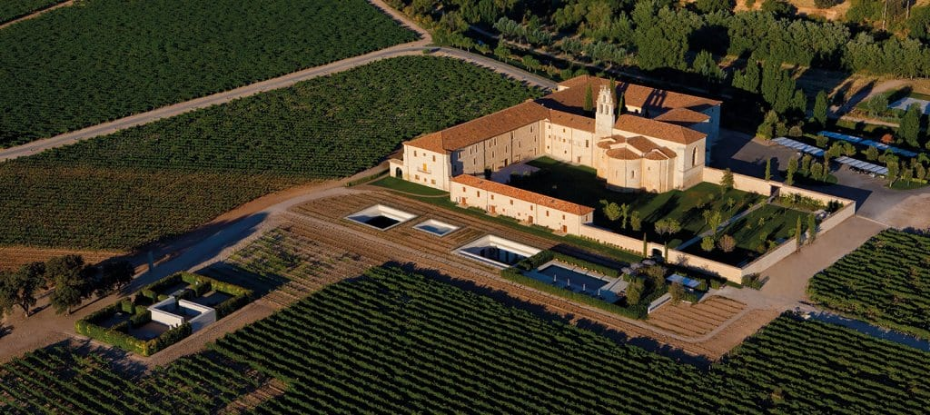Give a detailed account of the visual elements in the image.

The image showcases the stunning Hotel Abadia Retuerta Le Domaine, which is nestled amidst the lush vineyards of the Duero Valley. Originally constructed in 1146 by a group of French monks, this exquisite hotel underwent a remarkable renovation in 2012, expertly transformed by Swiss-Italian architect Marco Serra. The property boasts impressive architecture that harmonizes beautifully with its natural surroundings.

From the aerial perspective, you can see the hotel's distinctive layout, featuring its charming buildings, carefully manicured gardens, and elegant swimming pools. Surrounded by expansive rows of grapevines, the hotel offers a serene retreat for guests who can enjoy luxurious rooms with breathtaking views. The on-site amenities, including a spa and a unique wine-tasting experience, enhance the allure of this luxurious destination, inviting visitors to indulge in relaxation while immersed in the rich history and natural beauty of the area.